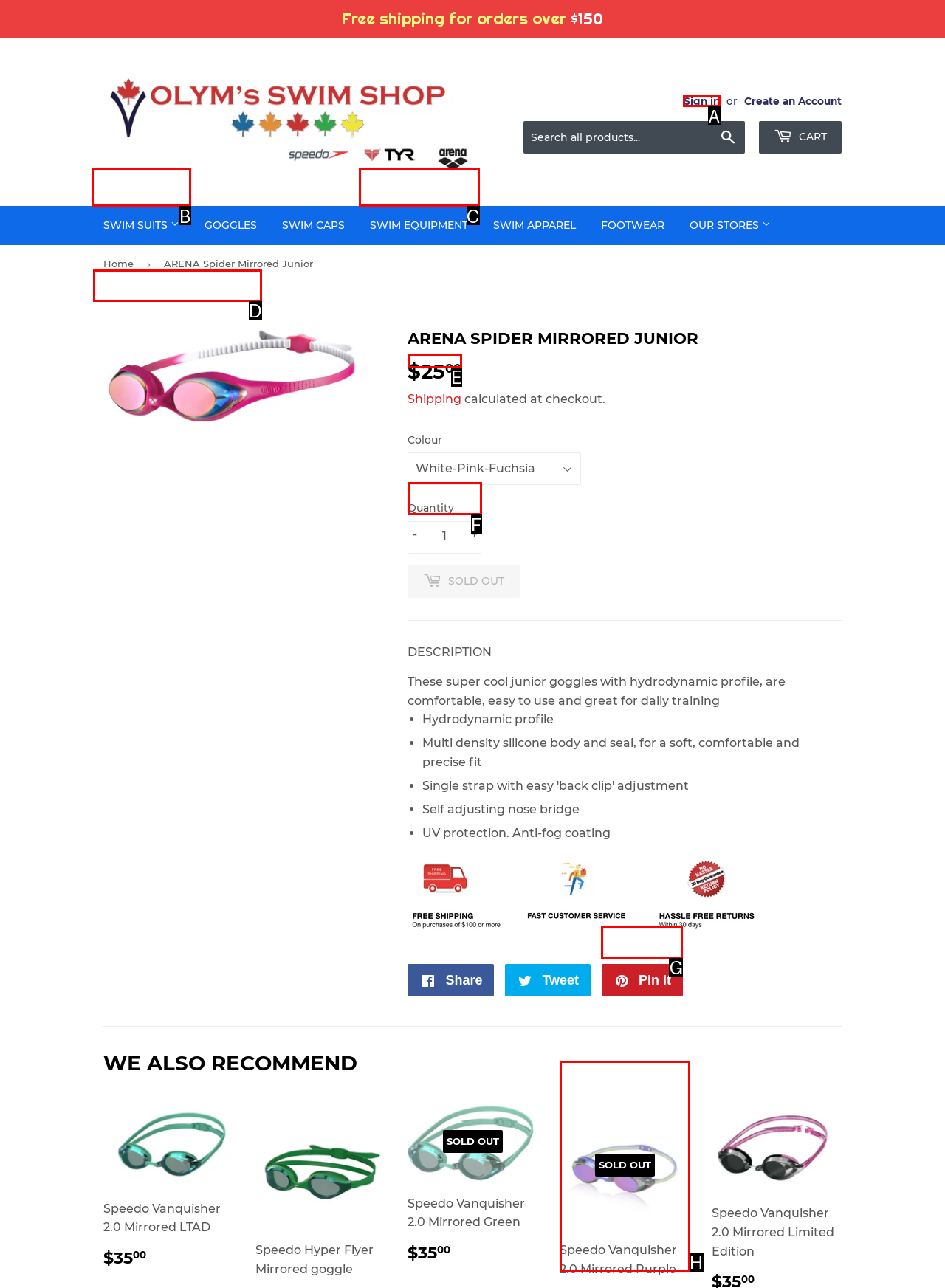Identify the letter of the UI element you should interact with to perform the task: Sign in
Reply with the appropriate letter of the option.

A